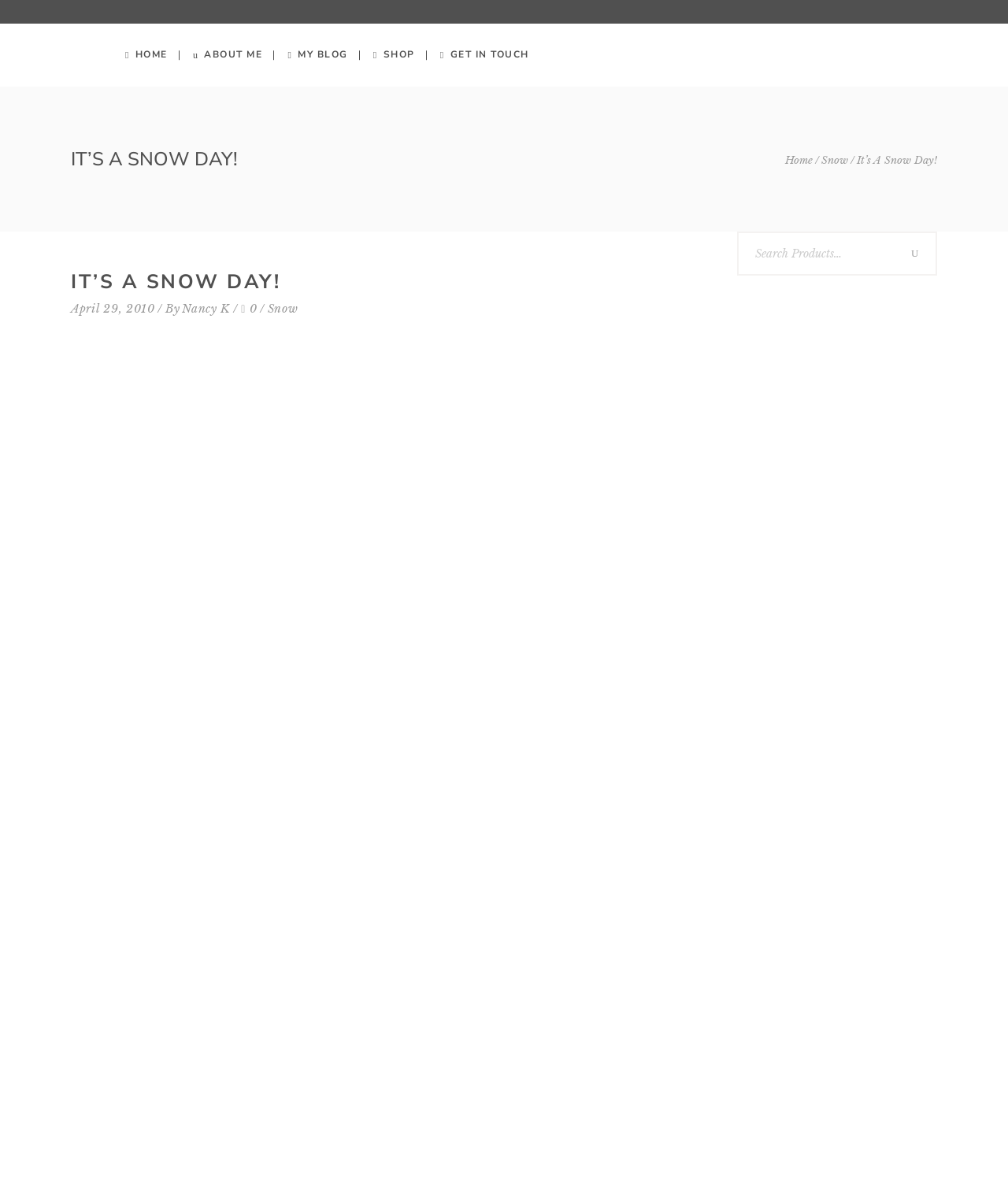Identify the bounding box coordinates for the region of the element that should be clicked to carry out the instruction: "Search for something". The bounding box coordinates should be four float numbers between 0 and 1, i.e., [left, top, right, bottom].

[0.733, 0.197, 0.897, 0.232]